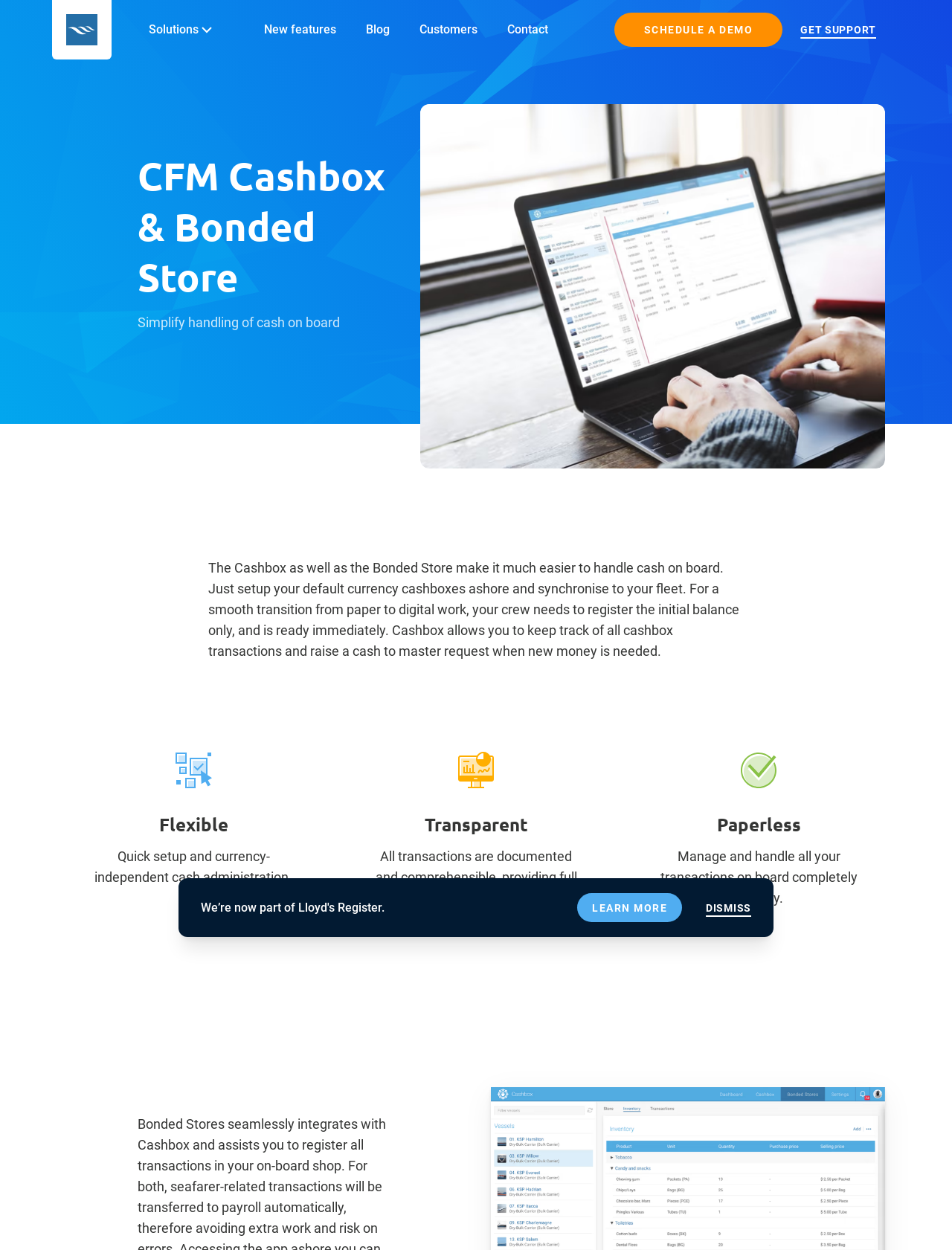Determine the bounding box coordinates of the UI element that matches the following description: "Customers". The coordinates should be four float numbers between 0 and 1 in the format [left, top, right, bottom].

[0.441, 0.017, 0.502, 0.031]